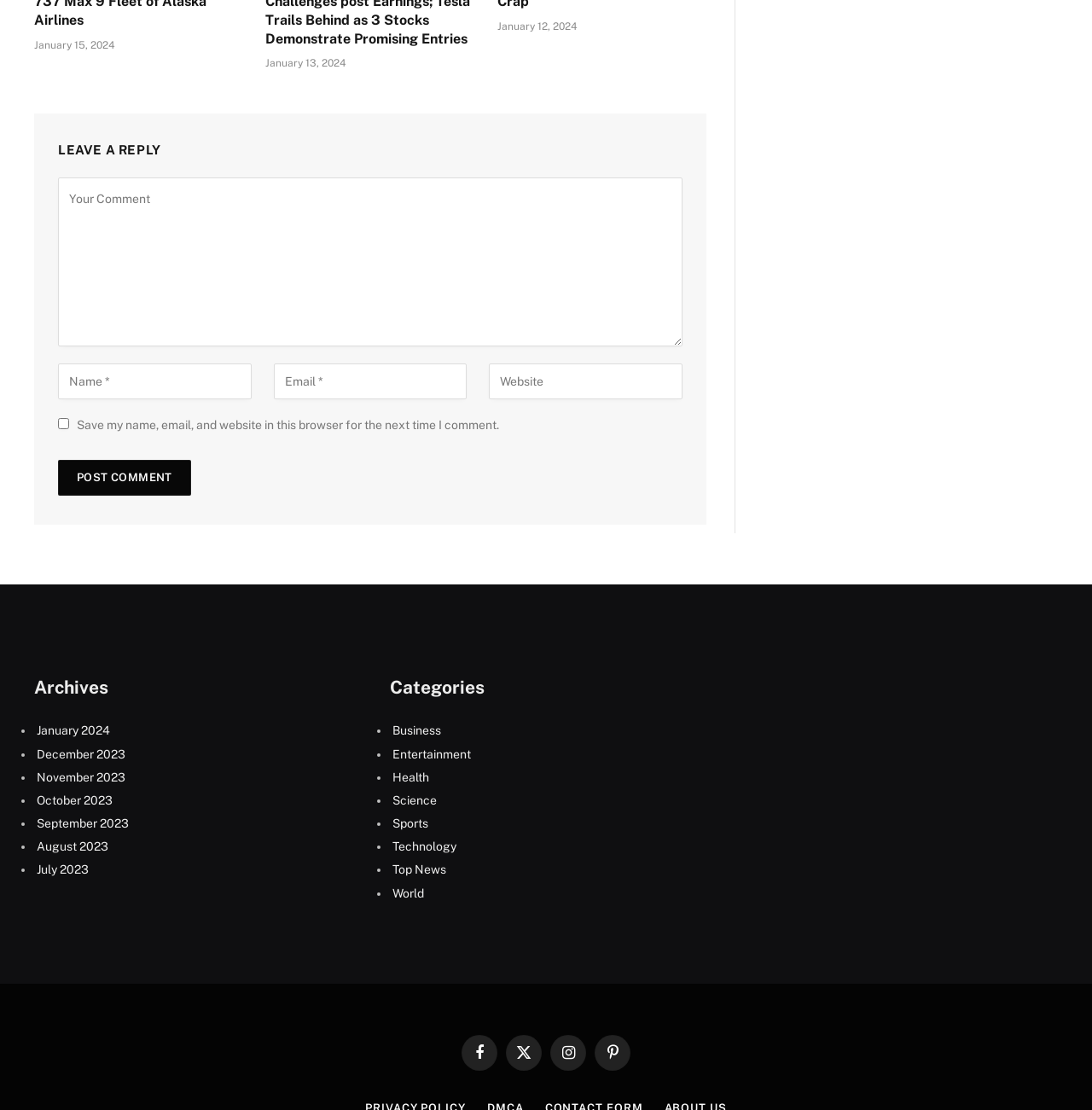Determine the bounding box coordinates for the UI element matching this description: "Sports".

[0.359, 0.736, 0.392, 0.748]